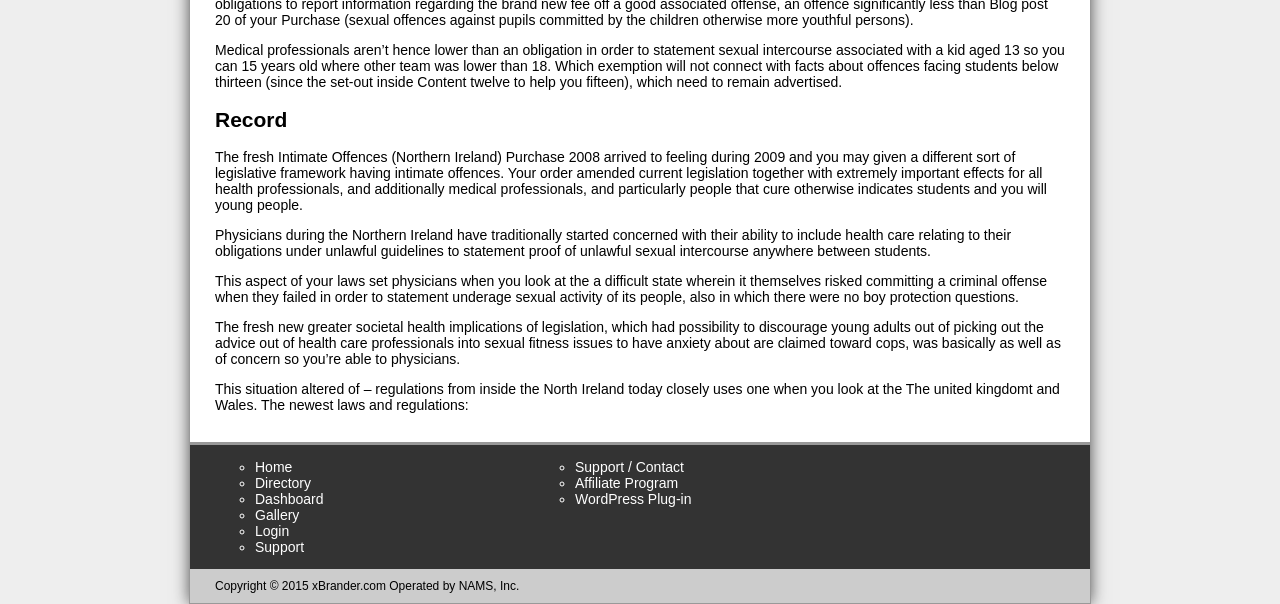Find the bounding box coordinates for the element described here: "Support / Contact".

[0.449, 0.76, 0.534, 0.787]